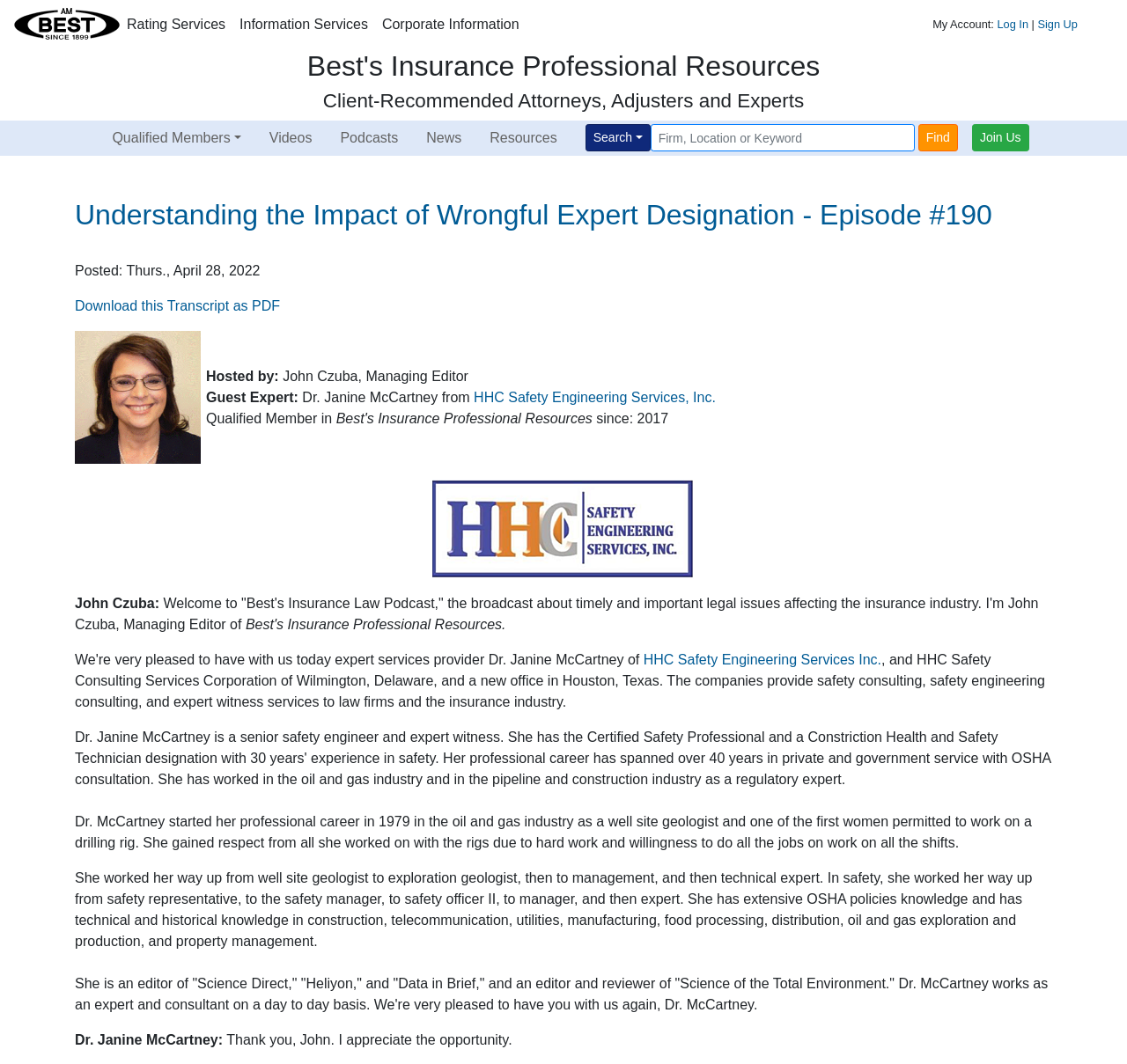Find the bounding box coordinates of the element you need to click on to perform this action: 'Visit the HHC Safety Engineering Services website'. The coordinates should be represented by four float values between 0 and 1, in the format [left, top, right, bottom].

[0.42, 0.366, 0.635, 0.38]